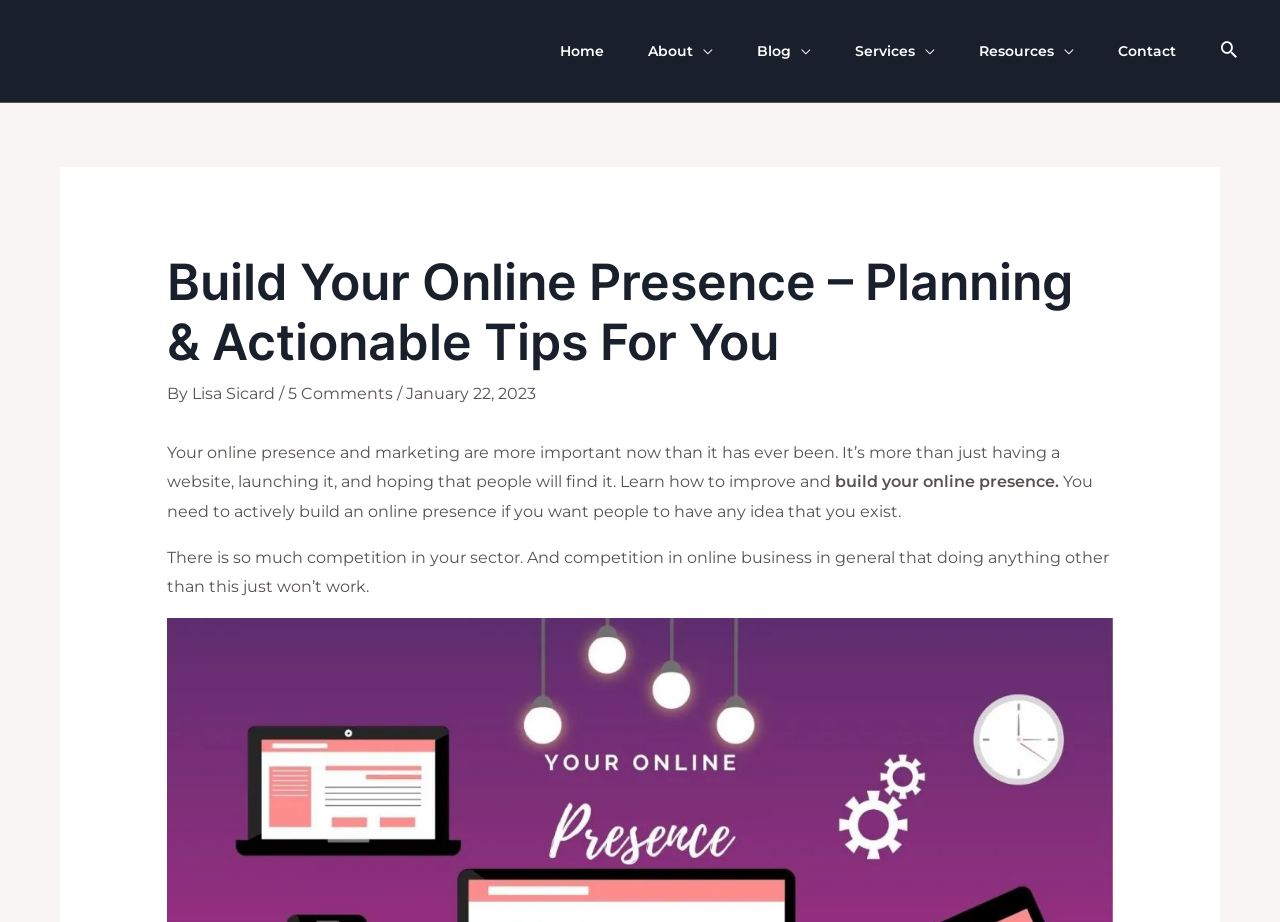Elaborate on the different components and information displayed on the webpage.

The webpage is about building and improving one's online presence, with a focus on planning and actionable tips. At the top of the page, there is a navigation menu with five links: "Home", "About", "Blog", "Services", and "Resources", each with a corresponding menu toggle icon. To the right of the navigation menu, there is a search icon link.

Below the navigation menu, there is a header section with a heading that reads "Build Your Online Presence – Planning & Actionable Tips For You". The heading is accompanied by the author's name, "Lisa Sicard", and the number of comments, "5 Comments", as well as the date "January 22, 2023".

The main content of the page is divided into three paragraphs. The first paragraph explains the importance of having an online presence, stating that it's more than just having a website and hoping people will find it. The second paragraph emphasizes the need to actively build an online presence in order to be noticed. The third paragraph highlights the high level of competition in the online business sector, making it essential to take action to stand out.

Overall, the webpage appears to be a blog post or article that provides guidance and advice on building and improving one's online presence.